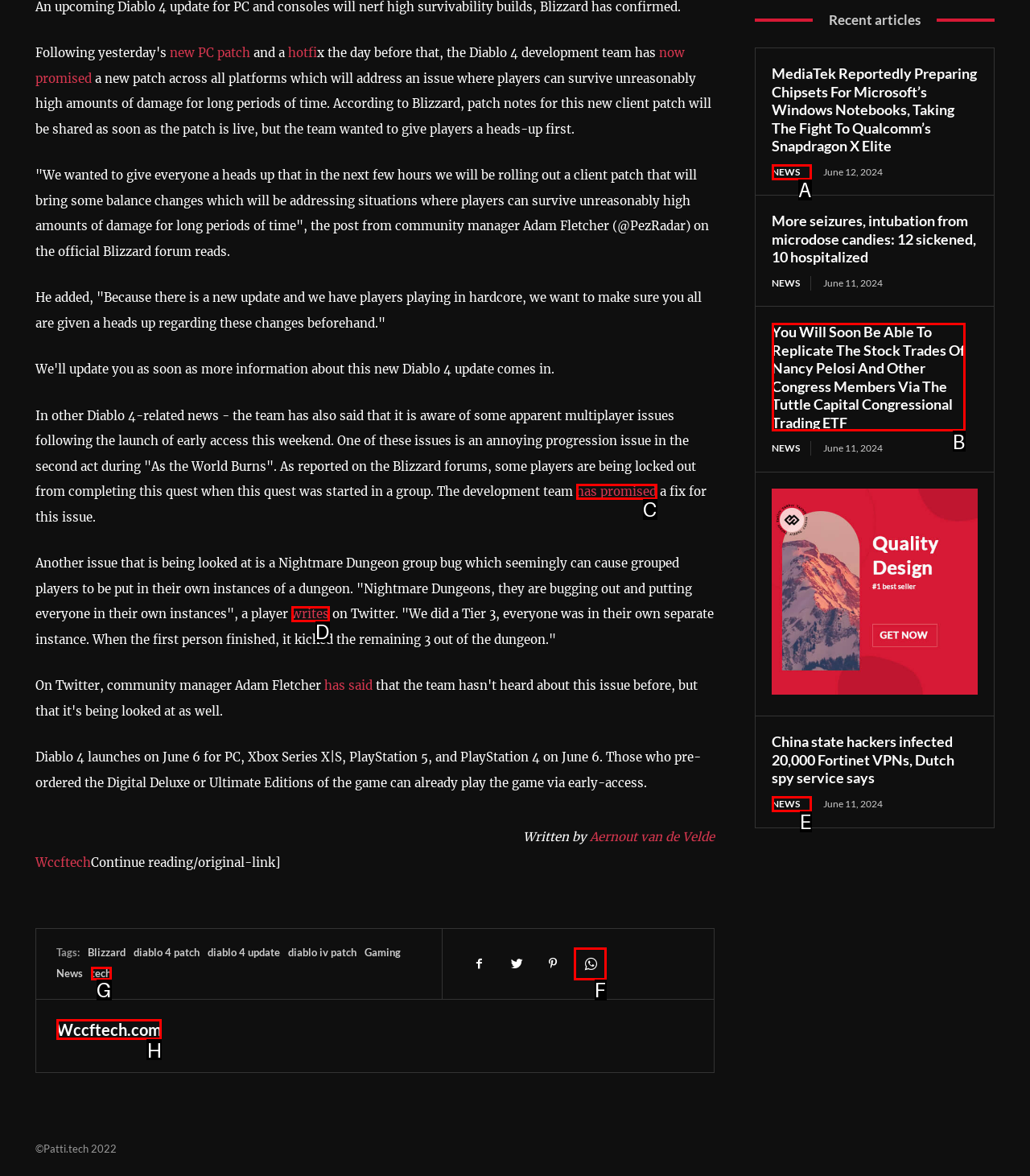Select the letter of the UI element you need to click on to fulfill this task: Visit the website Wccftech.com. Write down the letter only.

H